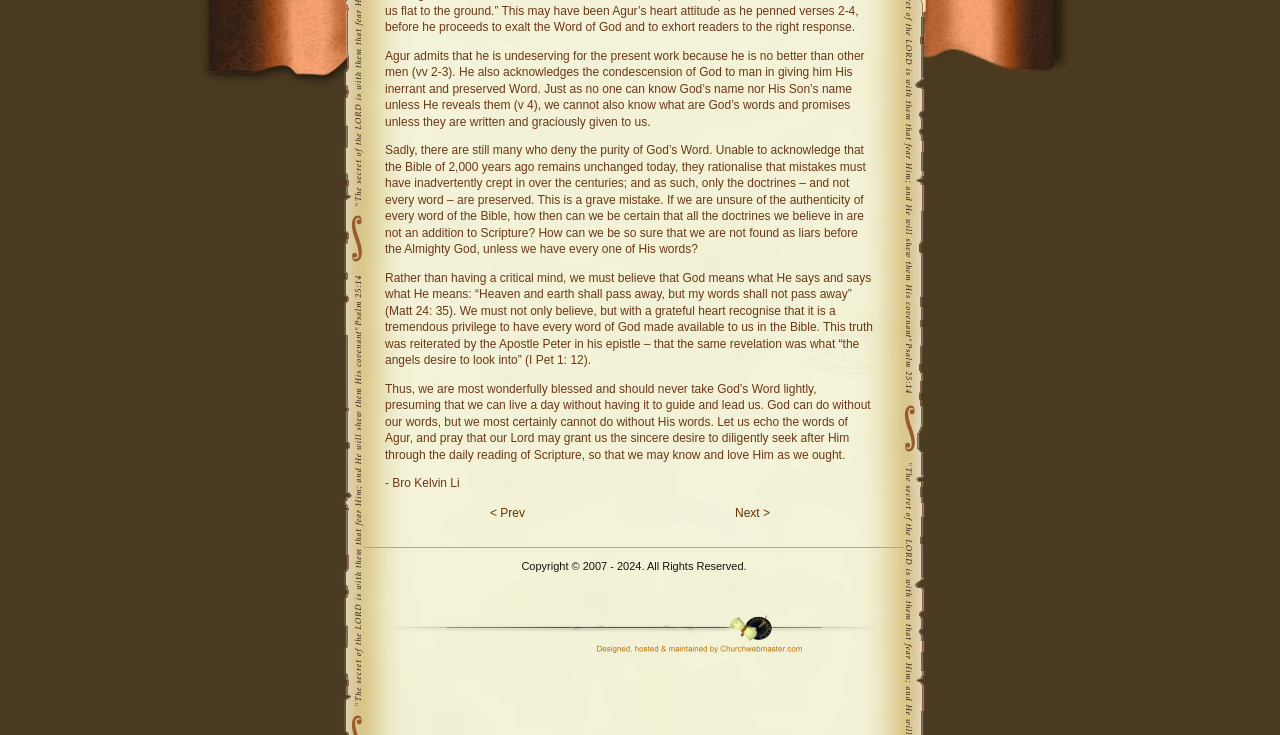Determine the bounding box of the UI component based on this description: "< Prev". The bounding box coordinates should be four float values between 0 and 1, i.e., [left, top, right, bottom].

[0.383, 0.688, 0.41, 0.707]